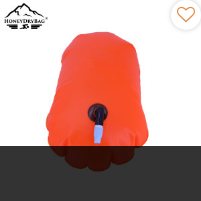Detail everything you observe in the image.

The image showcases a vibrant orange swim buoy designed for safety during open water activities. This compact PVC buoy is equipped with double air chambers for added security and visibility, making it ideal for triathletes and recreational swimmers alike. Its streamlined shape and bright color enhance visibility in various water conditions, ensuring safety while swimming in open water. The buoy features a black inflation valve at its base, allowing for easy inflation and deflation. This specific model, identified as the "Rounded Rectangle PVC Open Water Swim Buoy, Tow Float for Triathlon," offers a practical solution for swimmers looking to enhance their safety during workouts or competitions.